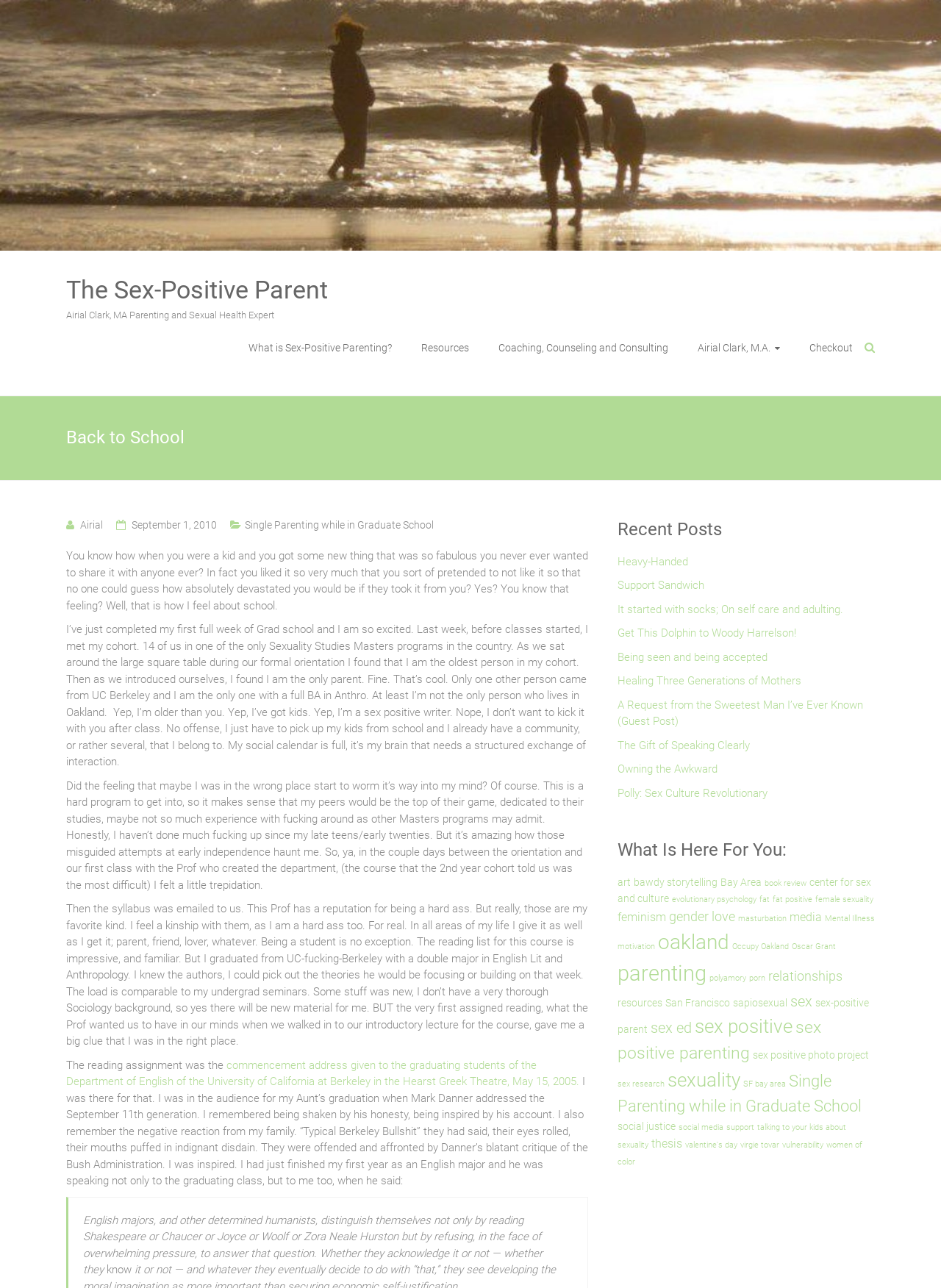Please give a one-word or short phrase response to the following question: 
What is the author's field of study?

Sexuality Studies